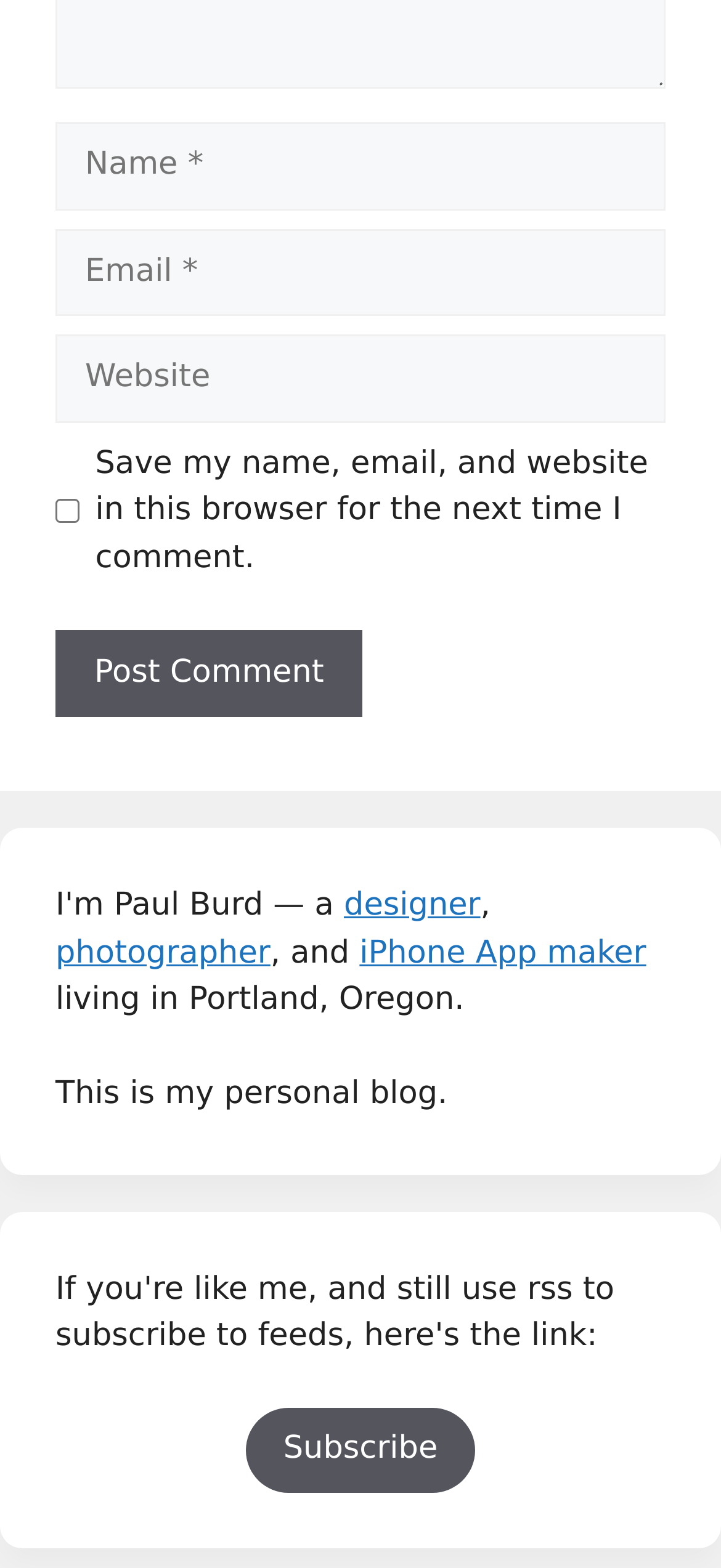Provide the bounding box coordinates of the area you need to click to execute the following instruction: "Input your email".

[0.077, 0.146, 0.923, 0.202]